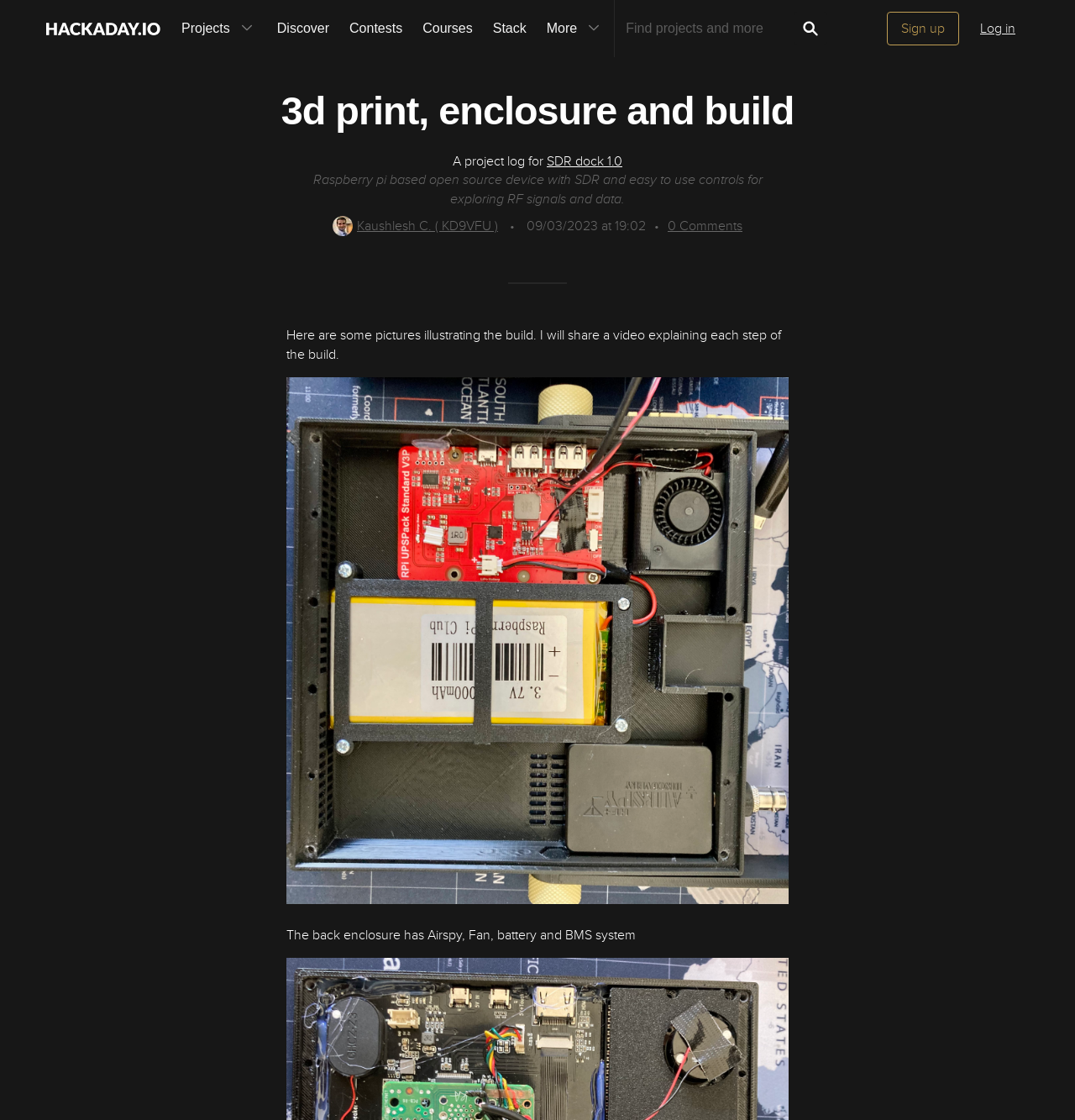How many images are on the page?
Answer the question with a single word or phrase by looking at the picture.

At least 2